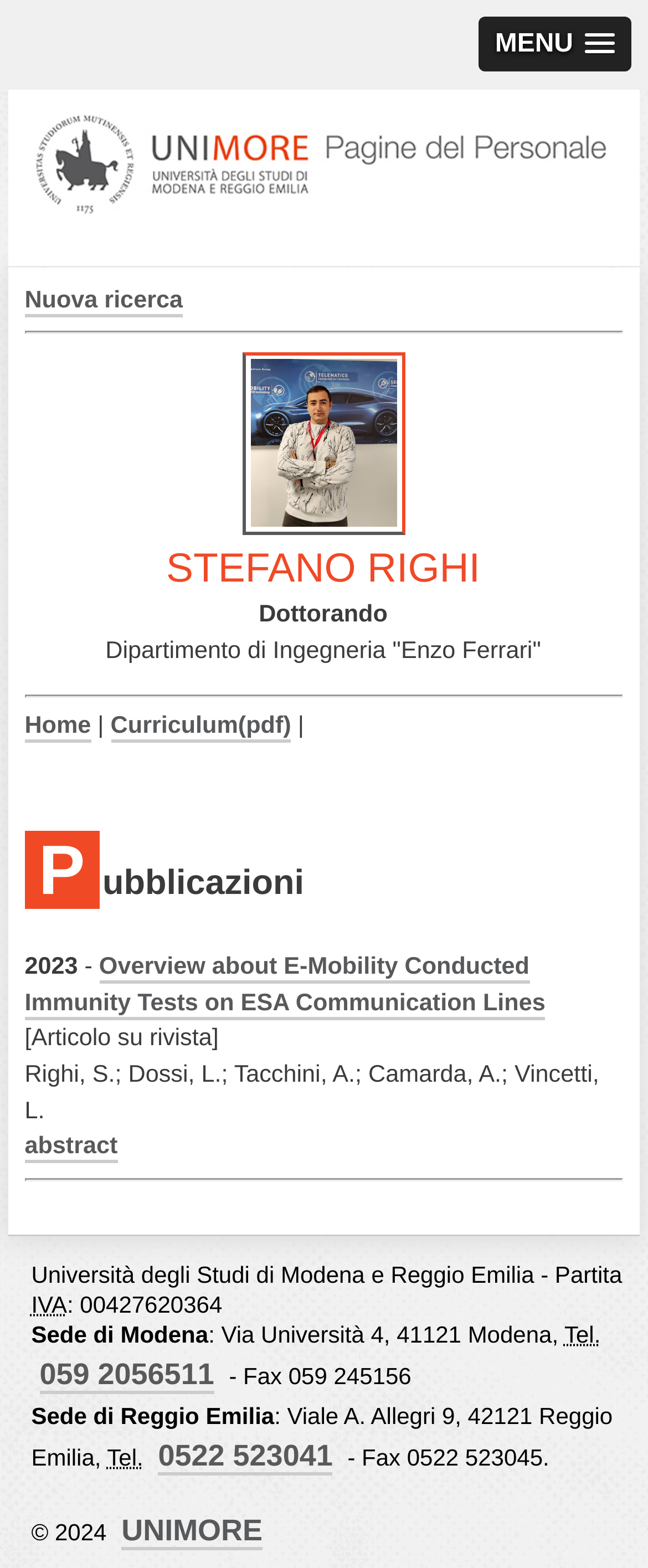Carefully observe the image and respond to the question with a detailed answer:
What is the year of the copyright notice?

The year of the copyright notice can be found in the StaticText element with the text '© 2024'. This element is located at the bottom of the webpage, below the contact information of the university.